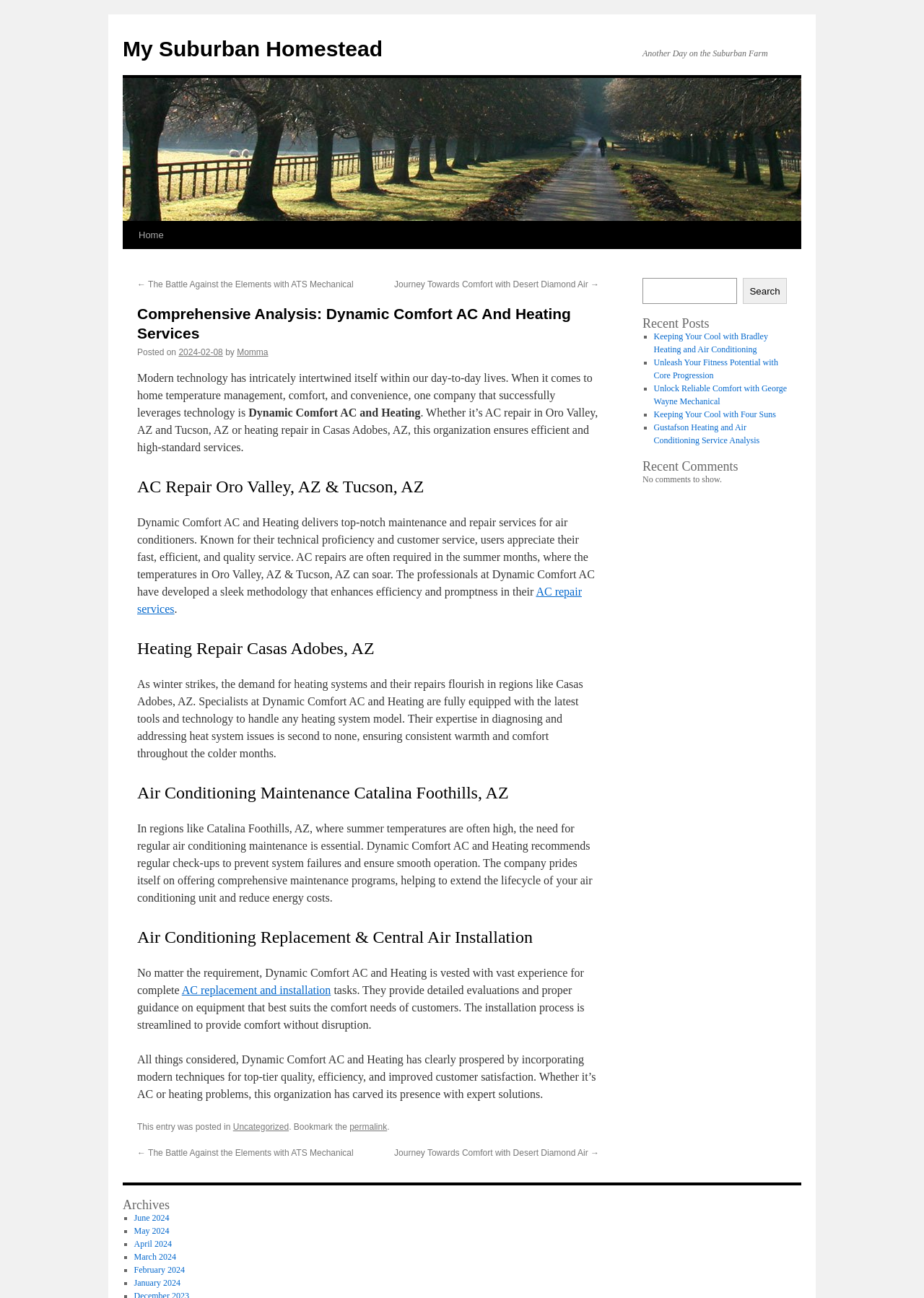Please identify the bounding box coordinates of the clickable region that I should interact with to perform the following instruction: "View archives for June 2024". The coordinates should be expressed as four float numbers between 0 and 1, i.e., [left, top, right, bottom].

[0.145, 0.934, 0.183, 0.942]